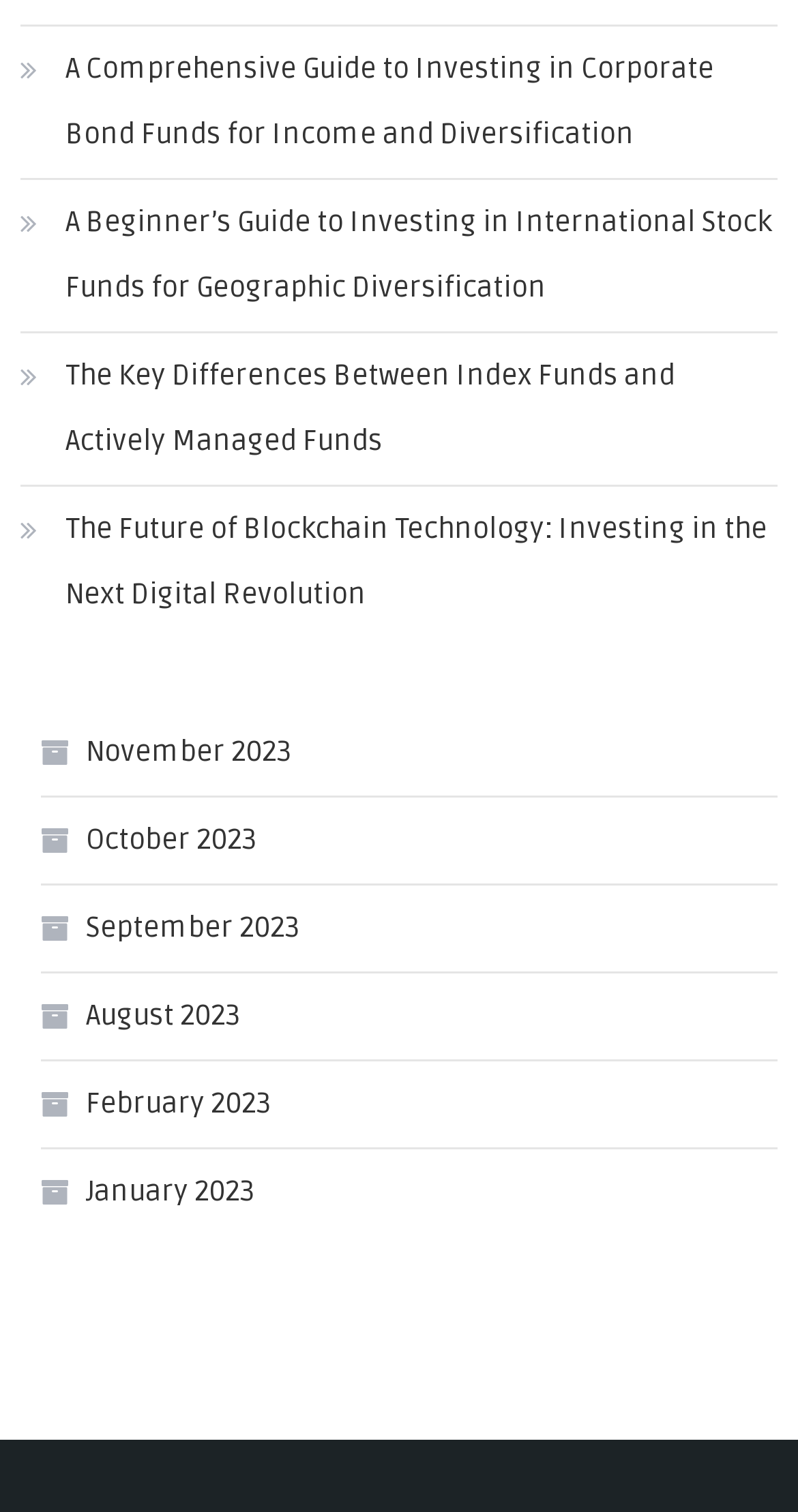Determine the bounding box coordinates of the clickable region to follow the instruction: "Explore international stock funds".

[0.026, 0.126, 0.974, 0.213]